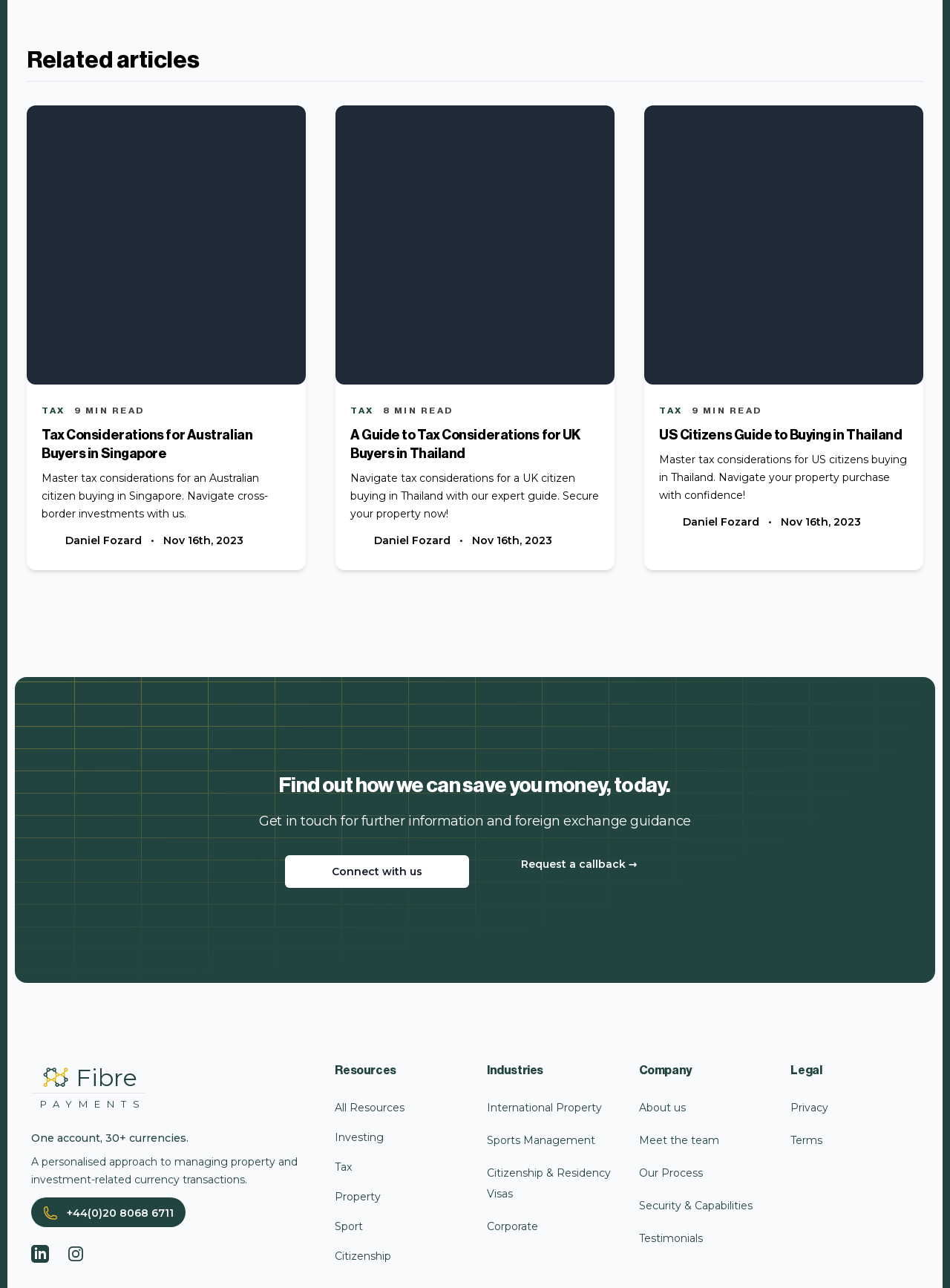Identify the bounding box coordinates for the region to click in order to carry out this instruction: "Connect with us on LinkedIn". Provide the coordinates using four float numbers between 0 and 1, formatted as [left, top, right, bottom].

[0.033, 0.966, 0.052, 0.98]